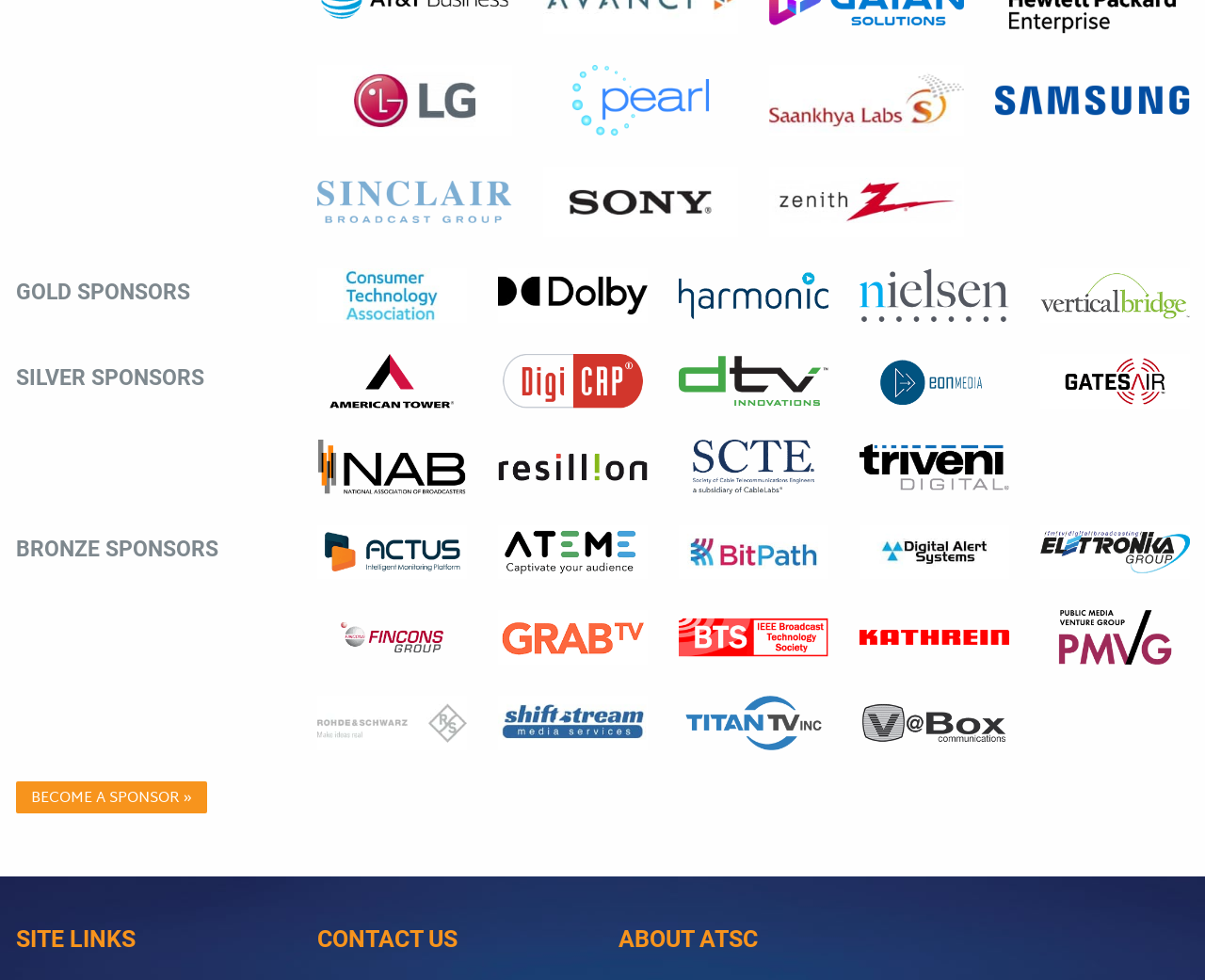Bounding box coordinates are given in the format (top-left x, top-left y, bottom-right x, bottom-right y). All values should be floating point numbers between 0 and 1. Provide the bounding box coordinate for the UI element described as: alt="Elettronika"

[0.863, 0.547, 0.987, 0.581]